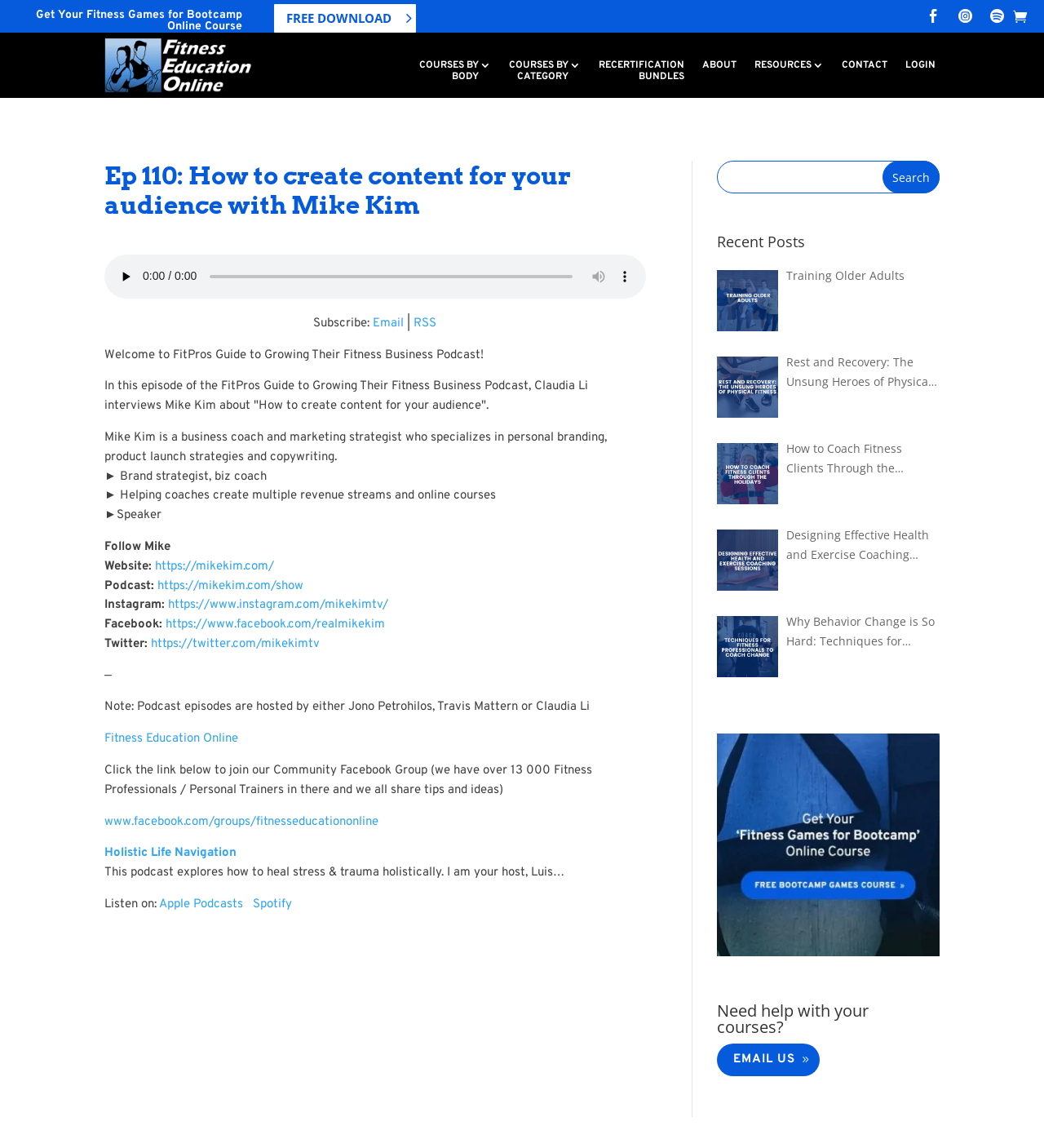What is the name of the business coach and marketing strategist?
Look at the image and construct a detailed response to the question.

The name of the business coach and marketing strategist is Mike Kim, as mentioned in the static text 'Mike Kim is a business coach and marketing strategist who specializes in personal branding, product launch strategies and copywriting.'